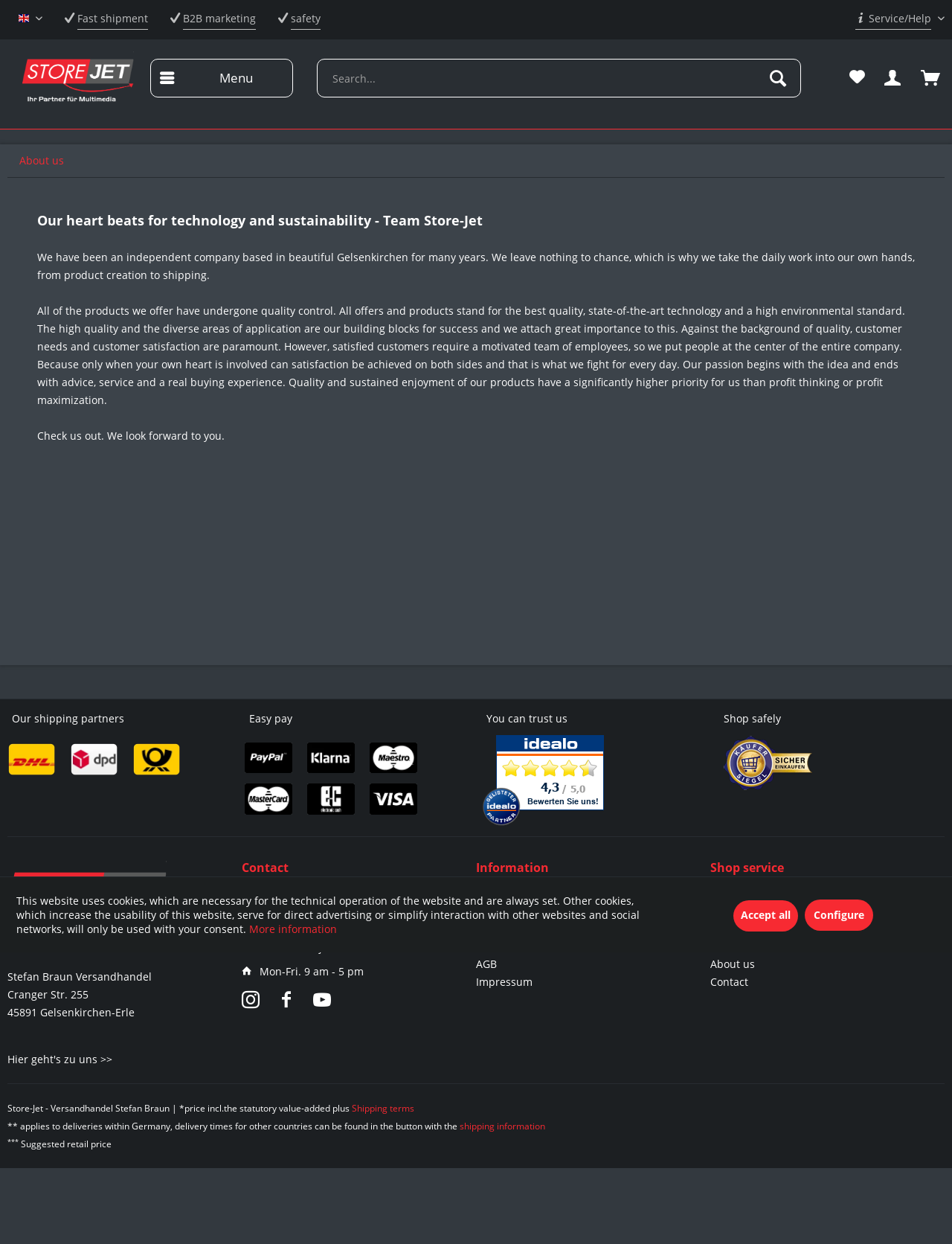Generate a comprehensive description of the webpage content.

This webpage is about Store-Jet, a company that focuses on sustainable electronics and technology. At the top, there is a navigation menu with options such as "Menu", "Search", "Wish list", "My account", and "Shopping cart". Below this menu, there is a section that introduces the company, stating that their heart beats for technology and sustainability. 

The company's mission and values are described in a few paragraphs, emphasizing their commitment to quality, customer satisfaction, and environmental standards. They also mention that they take care of every step of the process, from product creation to shipping.

Further down, there is a section showcasing their shipping partners, including DHL, DPD, and Post-Germany, with their respective logos. Next to this, there is a section highlighting their payment options, featuring logos of PayPal, Klarna, Maestro, MasterCard, EC, and Visa.

The webpage also includes a section about trust and security, with a seal of approval from Händlerbund Käufersiegel, a German online retailer association. Additionally, there is a section with the company's contact information, including their address, phone number, and email address. They also provide their business hours and social media links.

At the bottom of the page, there is a section with links to more information about the company, including their battery ordinance, payment and shipping details, cancellation policy, and data protection policy.